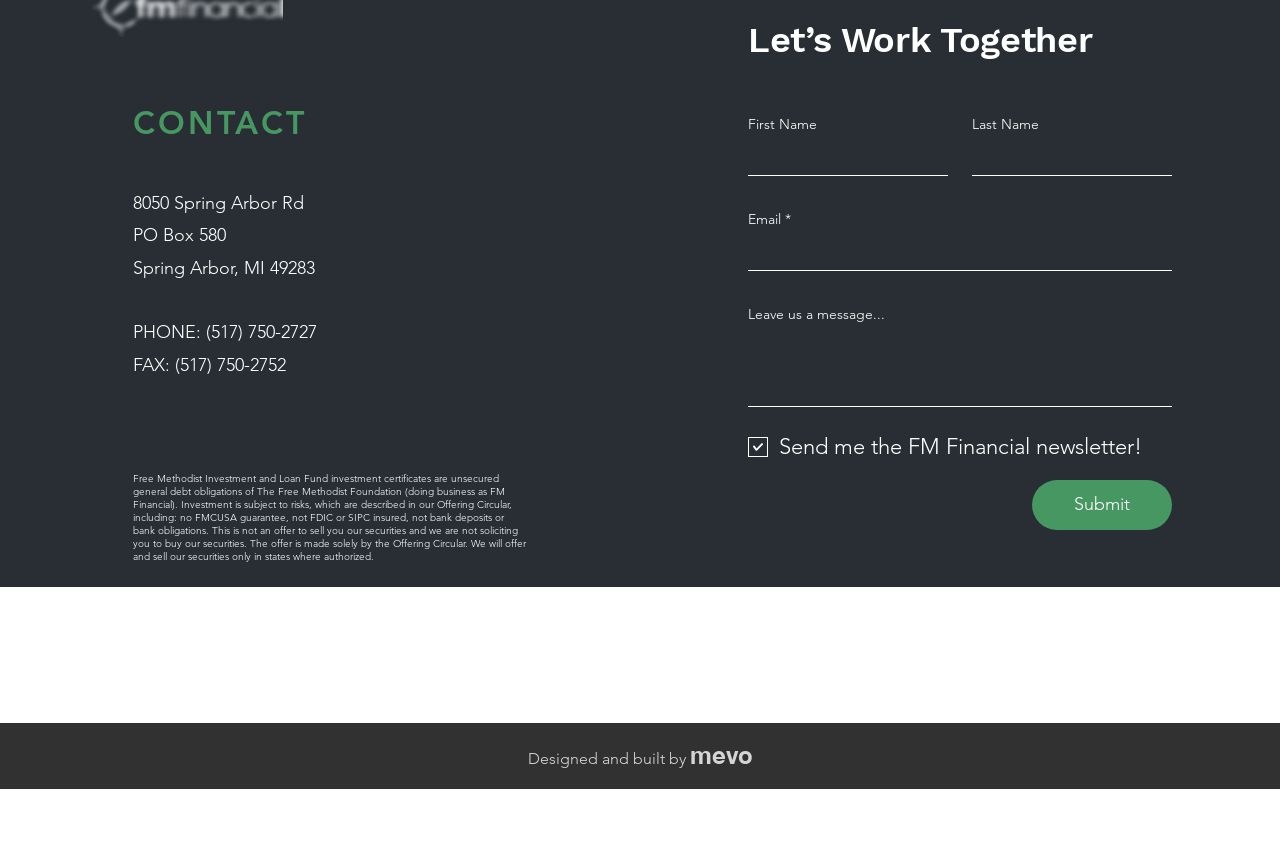Identify the bounding box coordinates of the region I need to click to complete this instruction: "View Legal Reference".

None